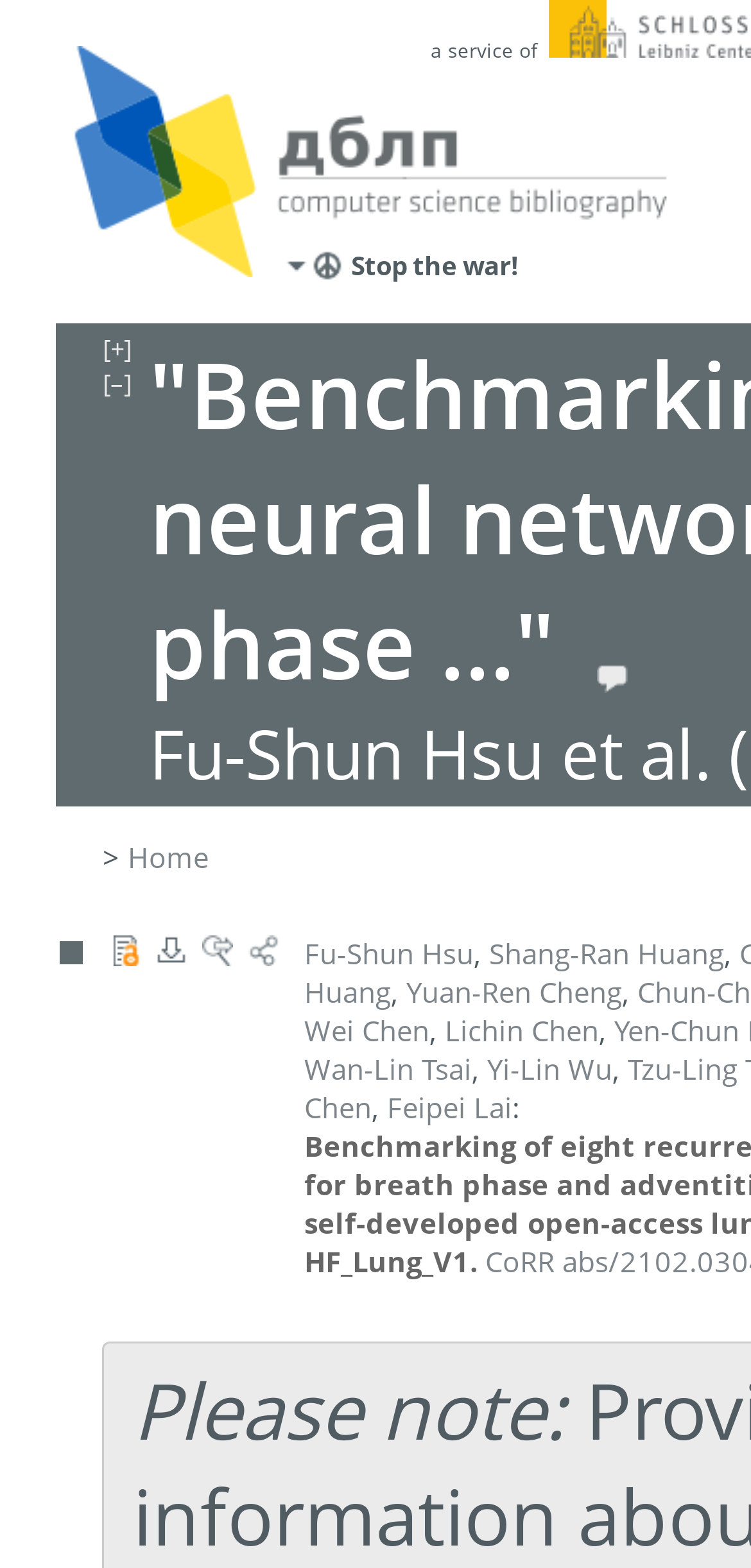Find the bounding box coordinates of the element's region that should be clicked in order to follow the given instruction: "Click on 'Home'". The coordinates should consist of four float numbers between 0 and 1, i.e., [left, top, right, bottom].

[0.17, 0.534, 0.278, 0.558]